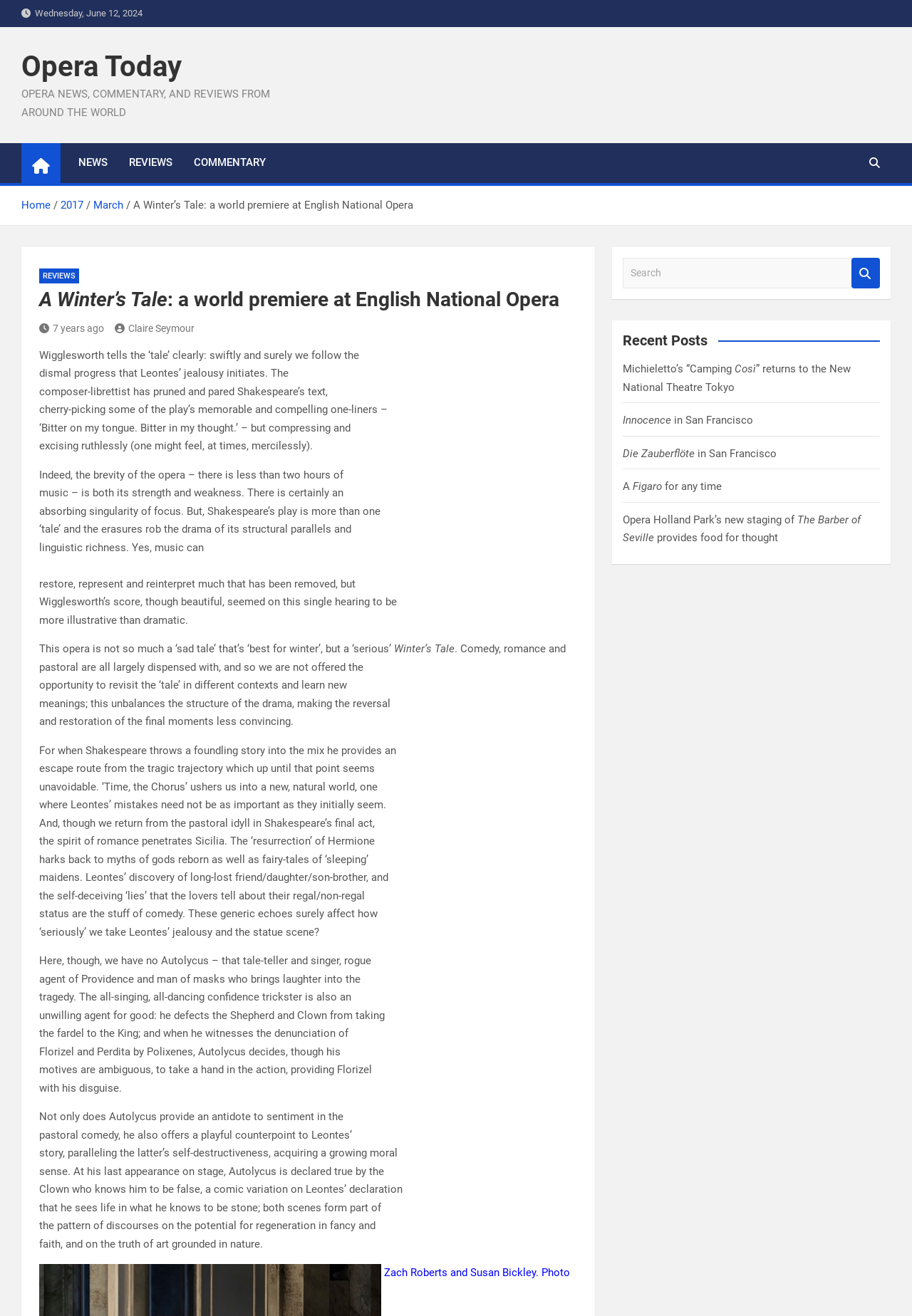Please specify the coordinates of the bounding box for the element that should be clicked to carry out this instruction: "Read the review of A Winter’s Tale". The coordinates must be four float numbers between 0 and 1, formatted as [left, top, right, bottom].

[0.043, 0.218, 0.633, 0.238]